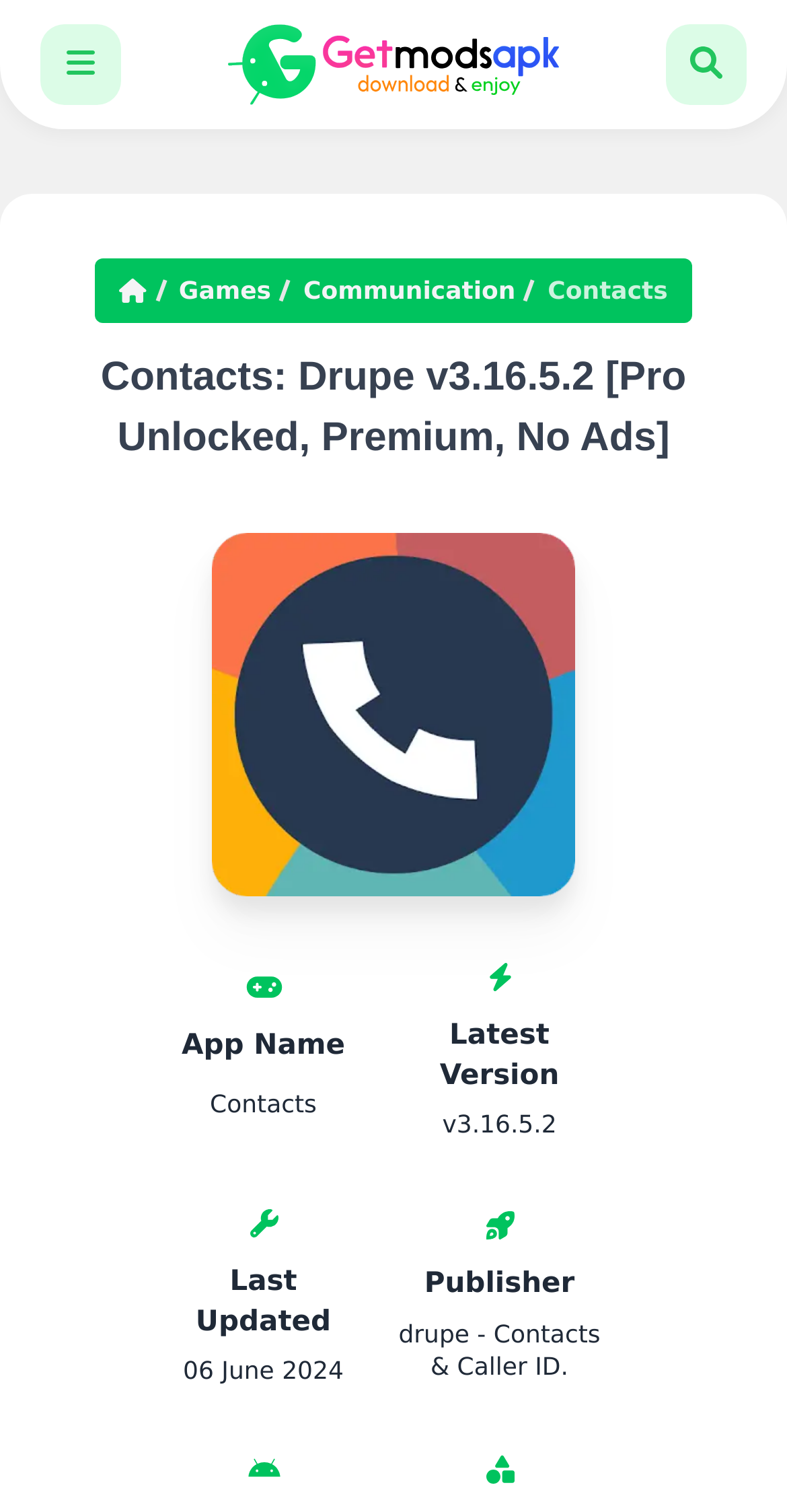Respond to the following query with just one word or a short phrase: 
What is the latest version of the app?

v3.16.5.2